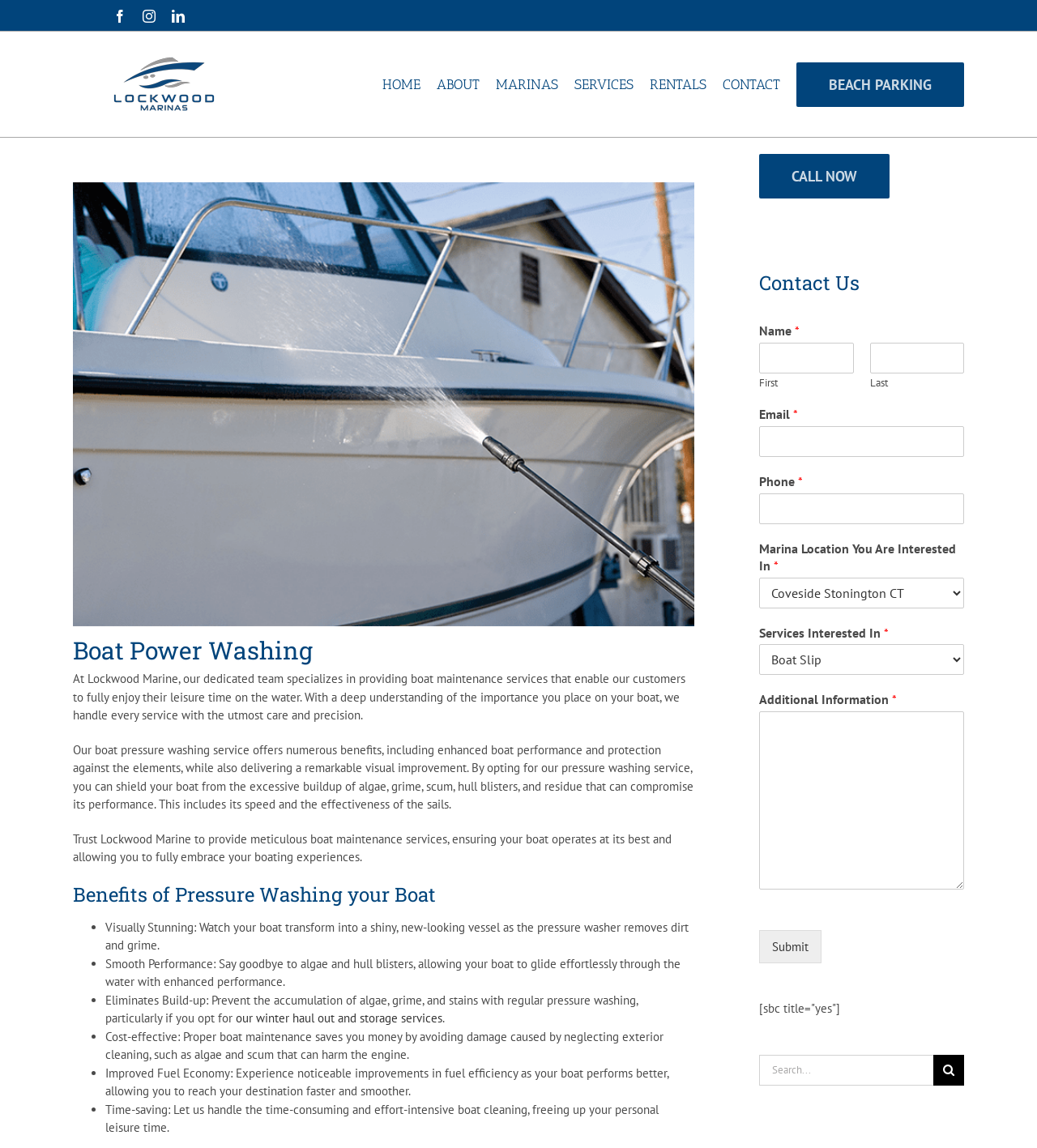What is the benefit of pressure washing a boat? Please answer the question using a single word or phrase based on the image.

Enhanced performance